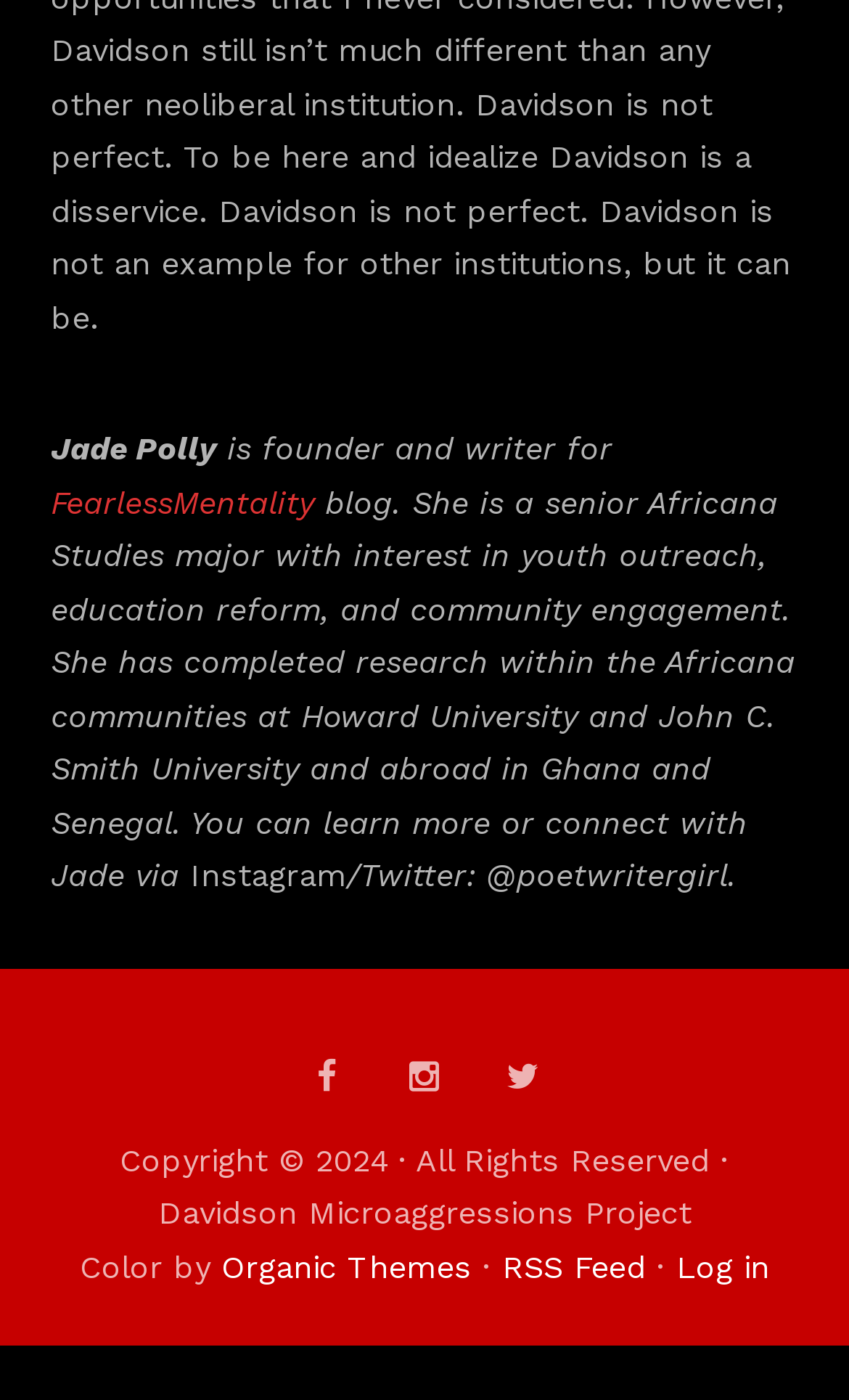Please study the image and answer the question comprehensively:
What are Jade's interests?

The answer can be found in the StaticText element with the text 'She is a senior Africana Studies major with interest in youth outreach, education reform, and community engagement.' which provides information about Jade's interests.